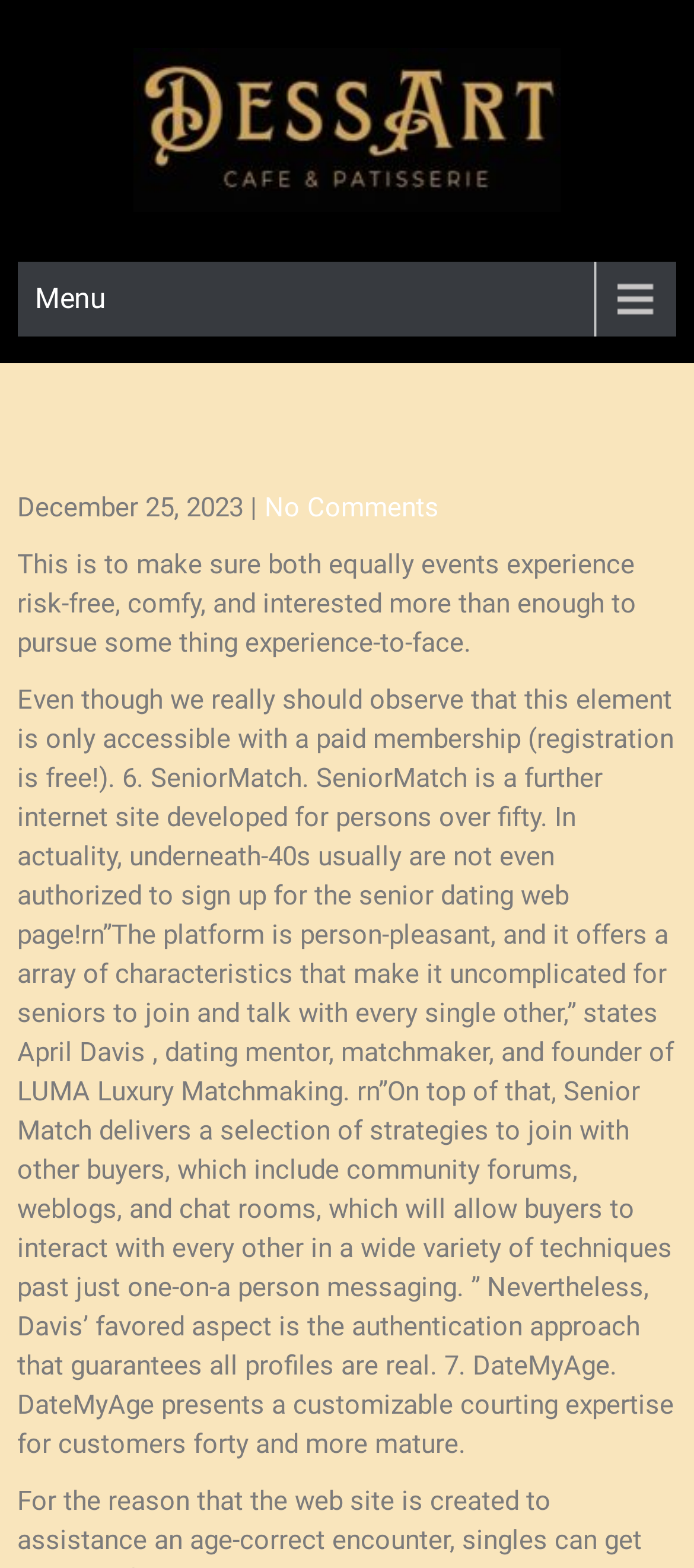How many dating websites are mentioned on the webpage?
Carefully examine the image and provide a detailed answer to the question.

I counted the number of dating websites mentioned on the webpage by reading the text content of the StaticText elements. I found mentions of SeniorMatch, DateMyAge, and one more website, which makes a total of 3 dating websites.